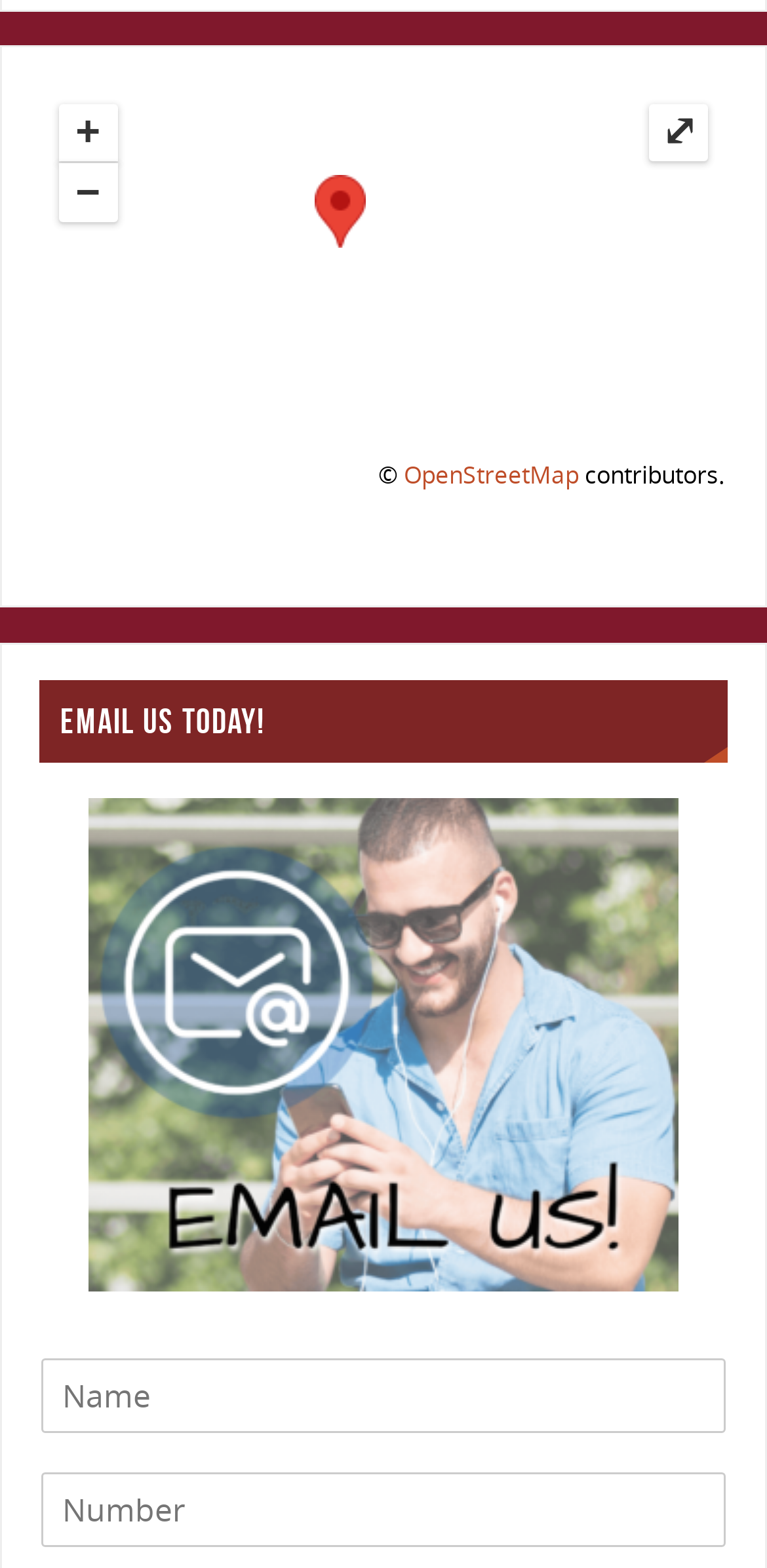Determine the bounding box coordinates in the format (top-left x, top-left y, bottom-right x, bottom-right y). Ensure all values are floating point numbers between 0 and 1. Identify the bounding box of the UI element described by: Page2

None